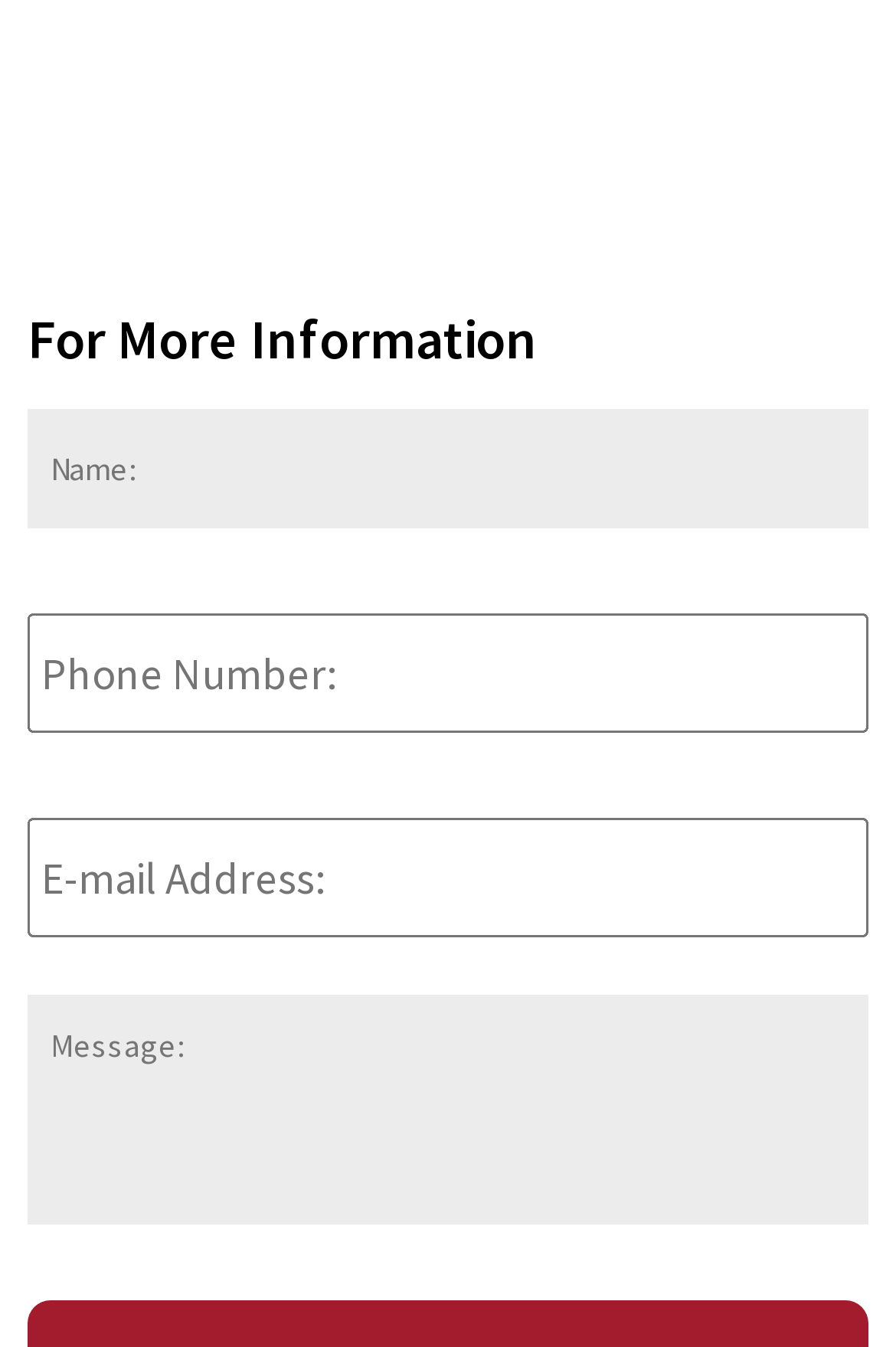Please study the image and answer the question comprehensively:
What is the position of the 'Phone Number' field?

The 'Phone Number' field is positioned below the 'Name' field because its y1 coordinate (0.435) is greater than the y2 coordinate of the 'Name' field (0.393), indicating that it is located vertically below the 'Name' field.